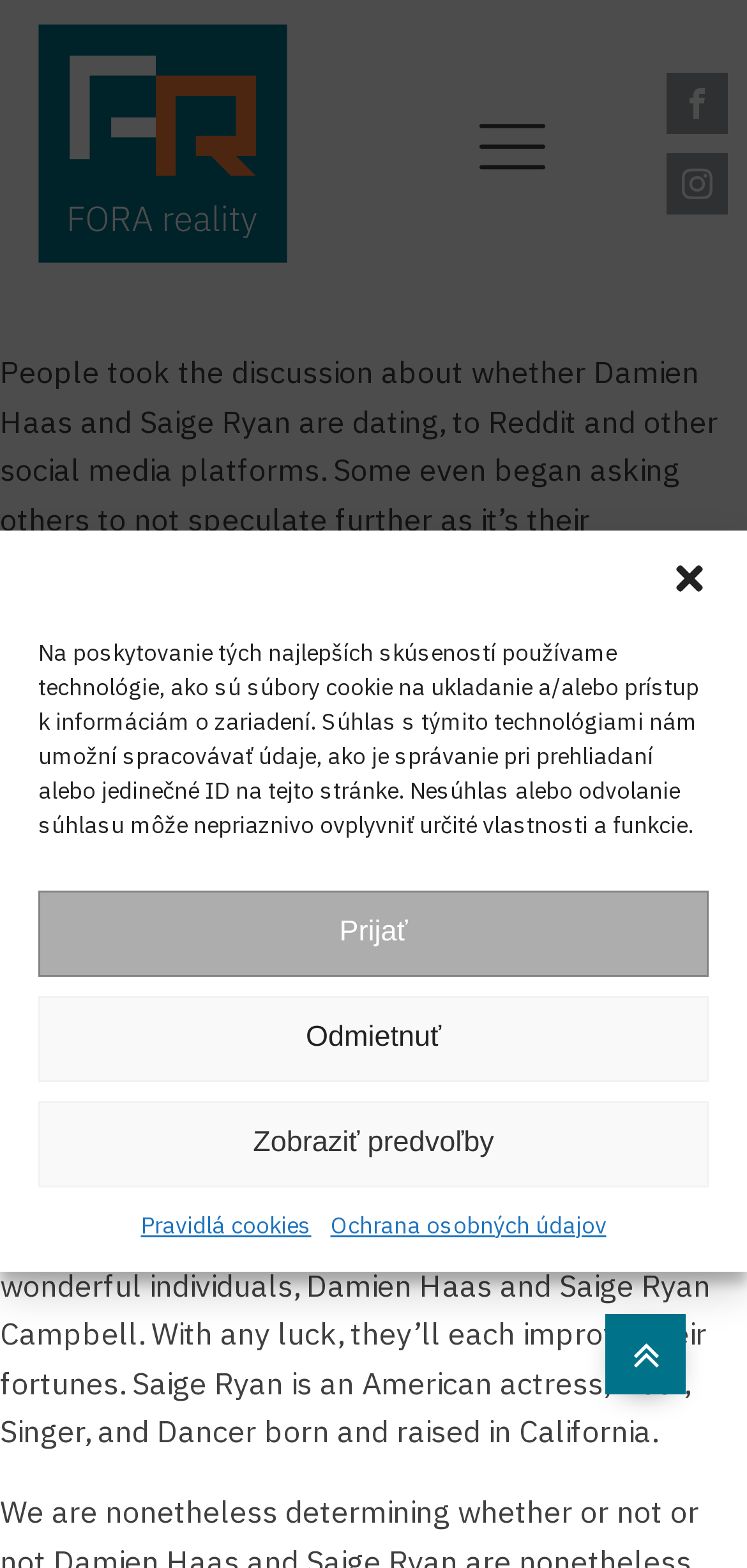Locate the bounding box coordinates of the clickable part needed for the task: "Visit our Instagram page".

[0.892, 0.098, 0.974, 0.137]